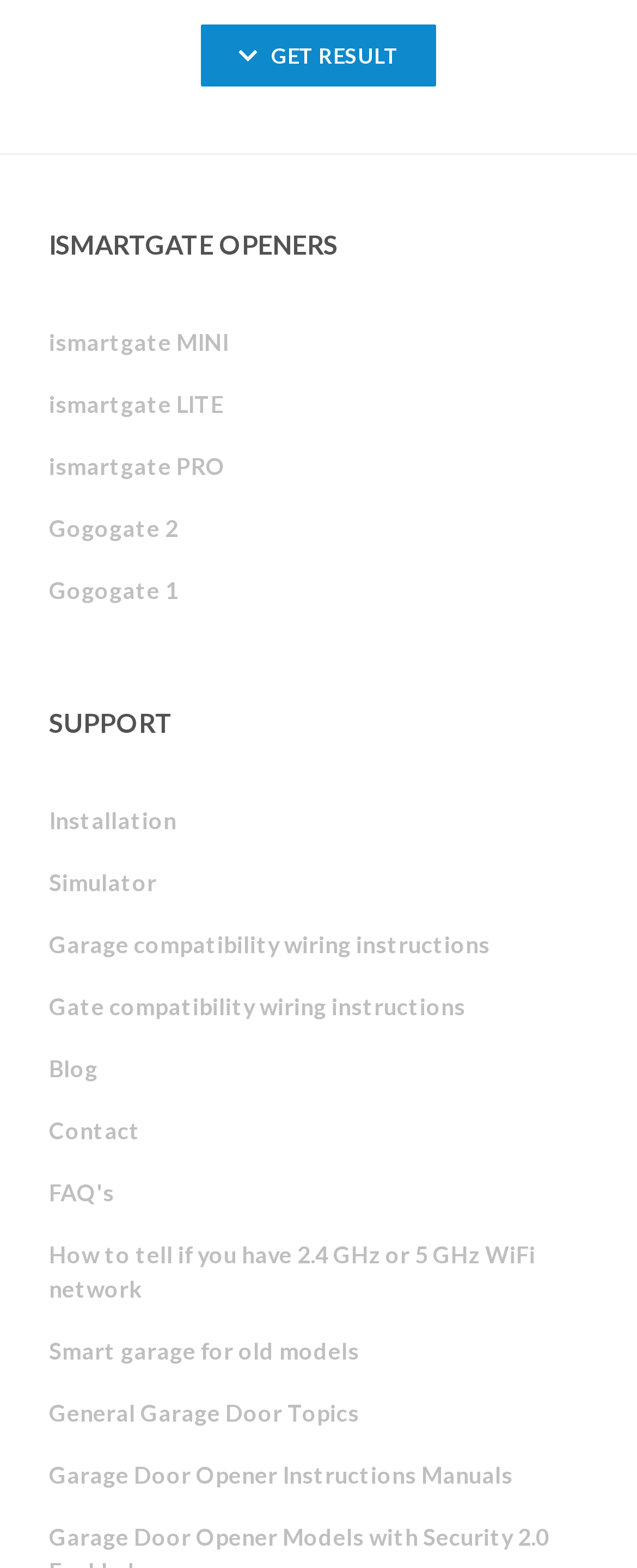Find and indicate the bounding box coordinates of the region you should select to follow the given instruction: "Check the FAQ's".

[0.077, 0.741, 0.921, 0.78]